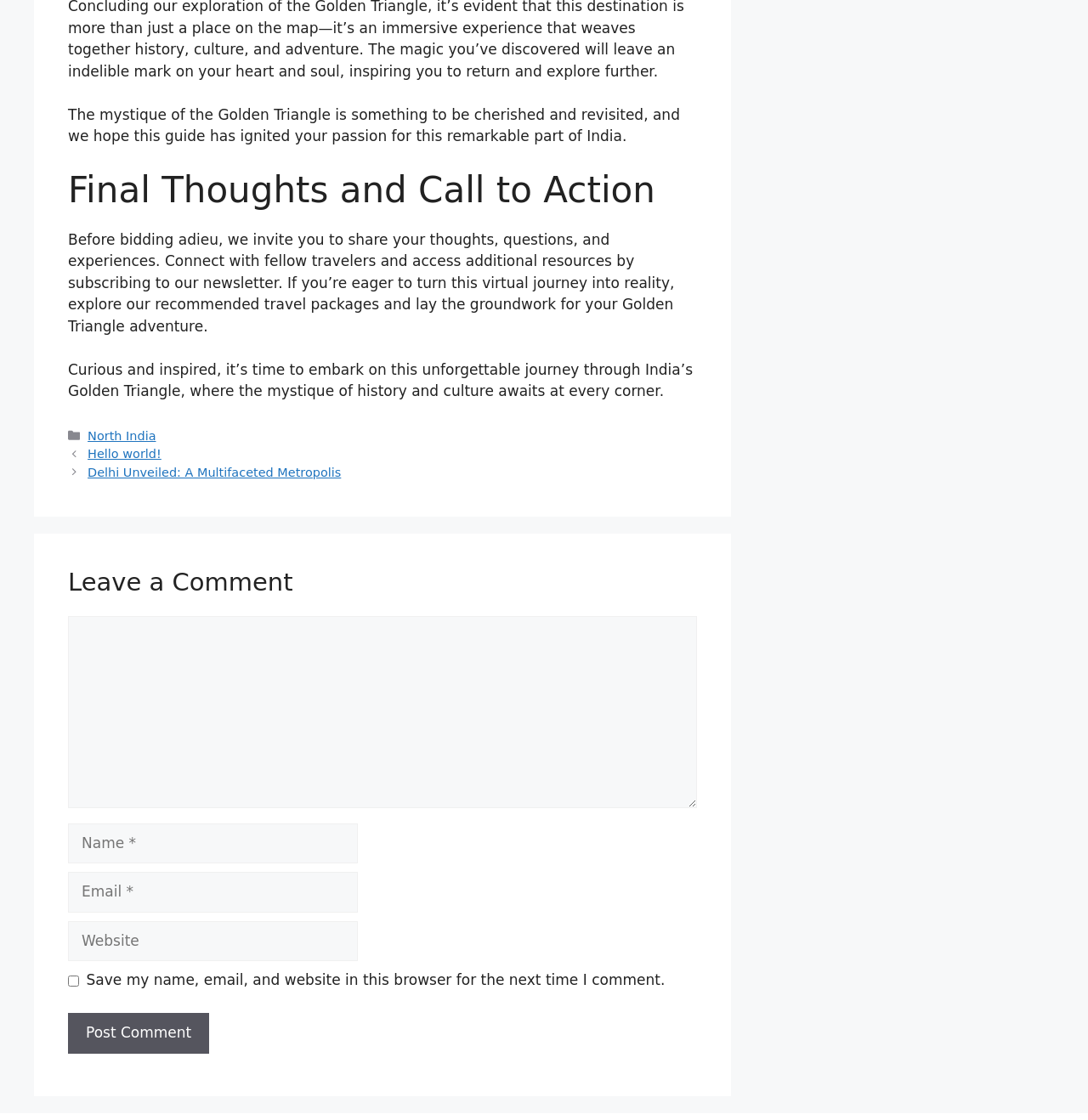Provide the bounding box coordinates of the UI element this sentence describes: "parent_node: Comment name="url" placeholder="Website"".

[0.062, 0.822, 0.329, 0.858]